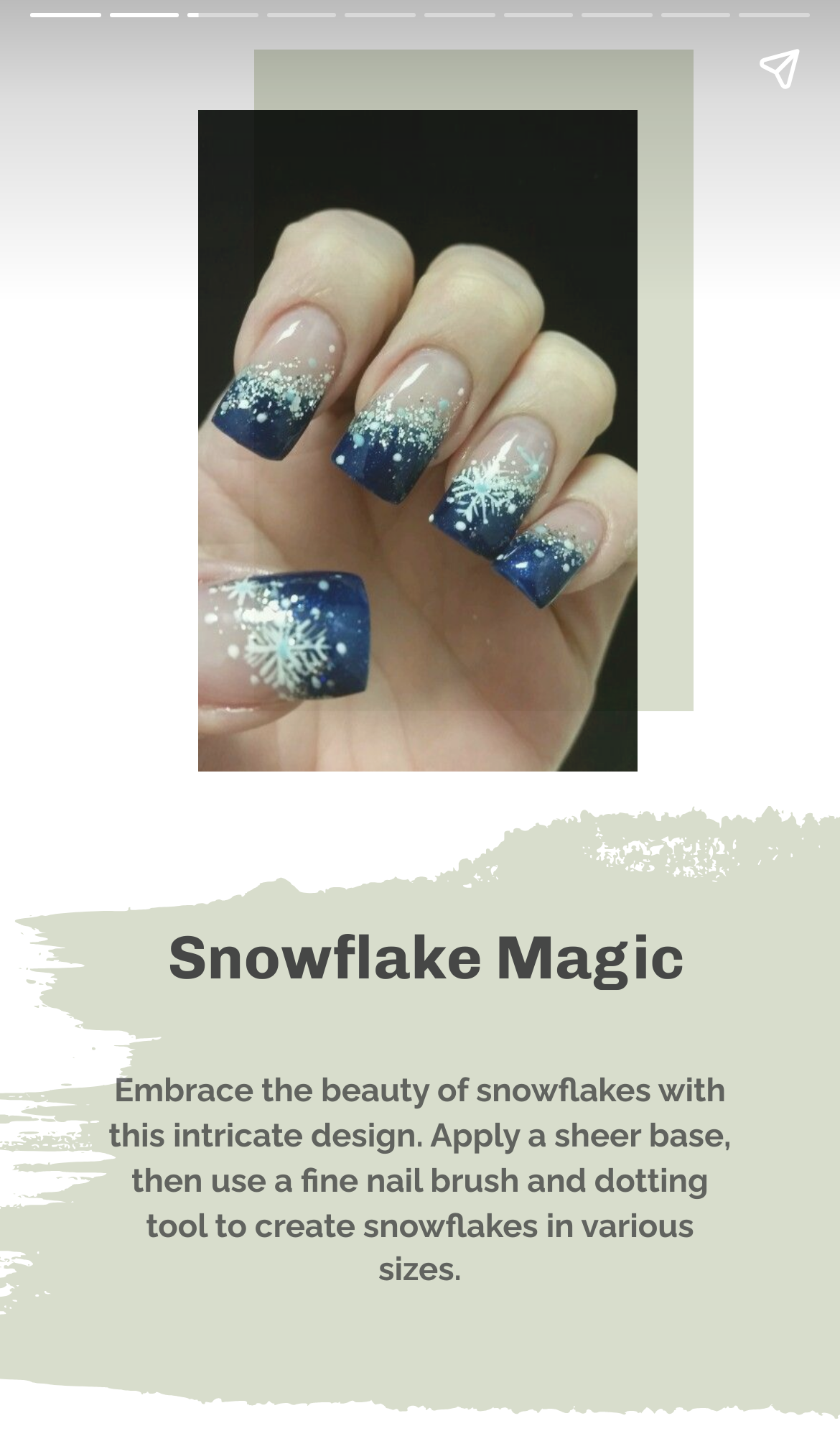Extract the bounding box for the UI element that matches this description: "aria-label="Share story"".

[0.867, 0.012, 0.99, 0.084]